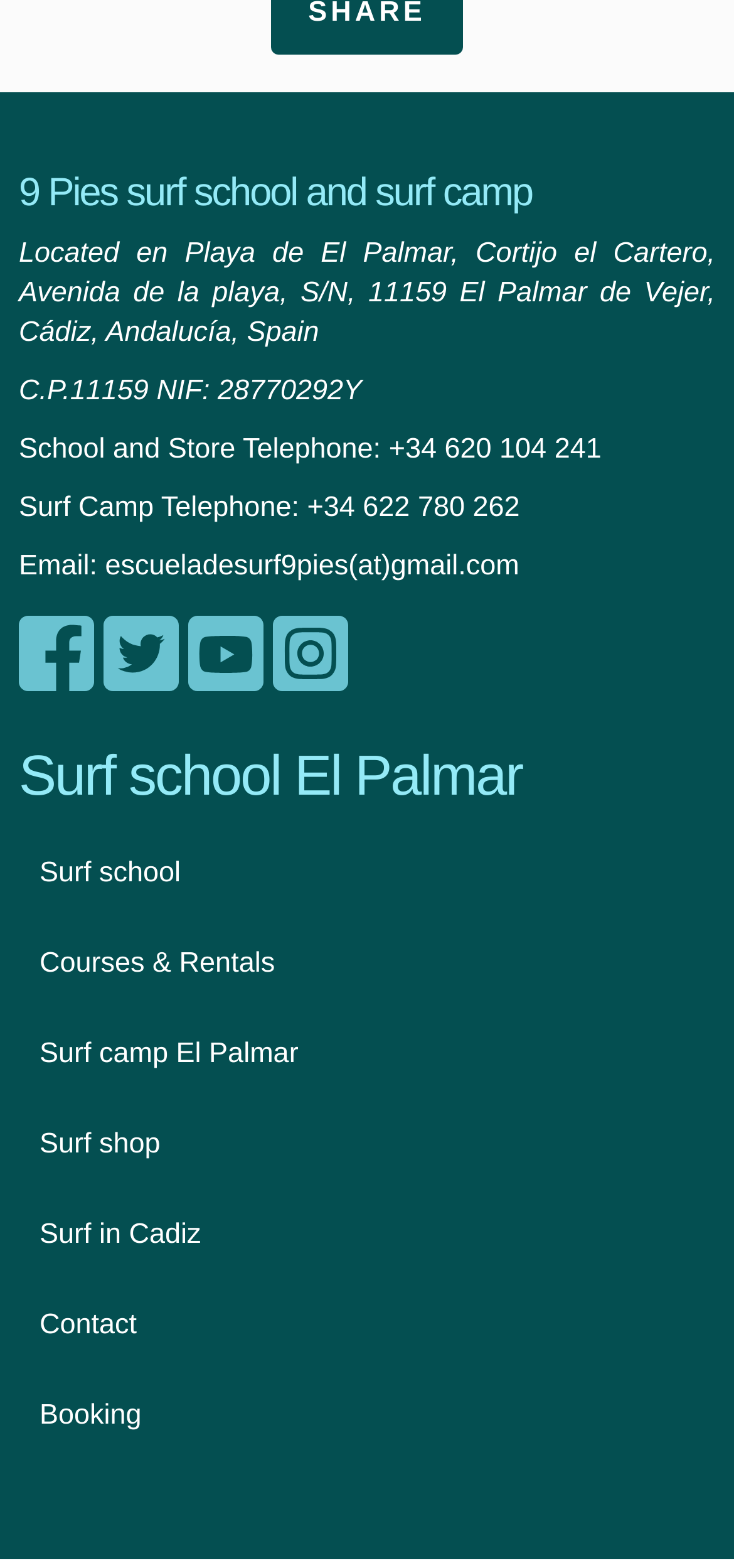Determine the bounding box for the HTML element described here: "3.9 Reservations". The coordinates should be given as [left, top, right, bottom] with each number being a float between 0 and 1.

None